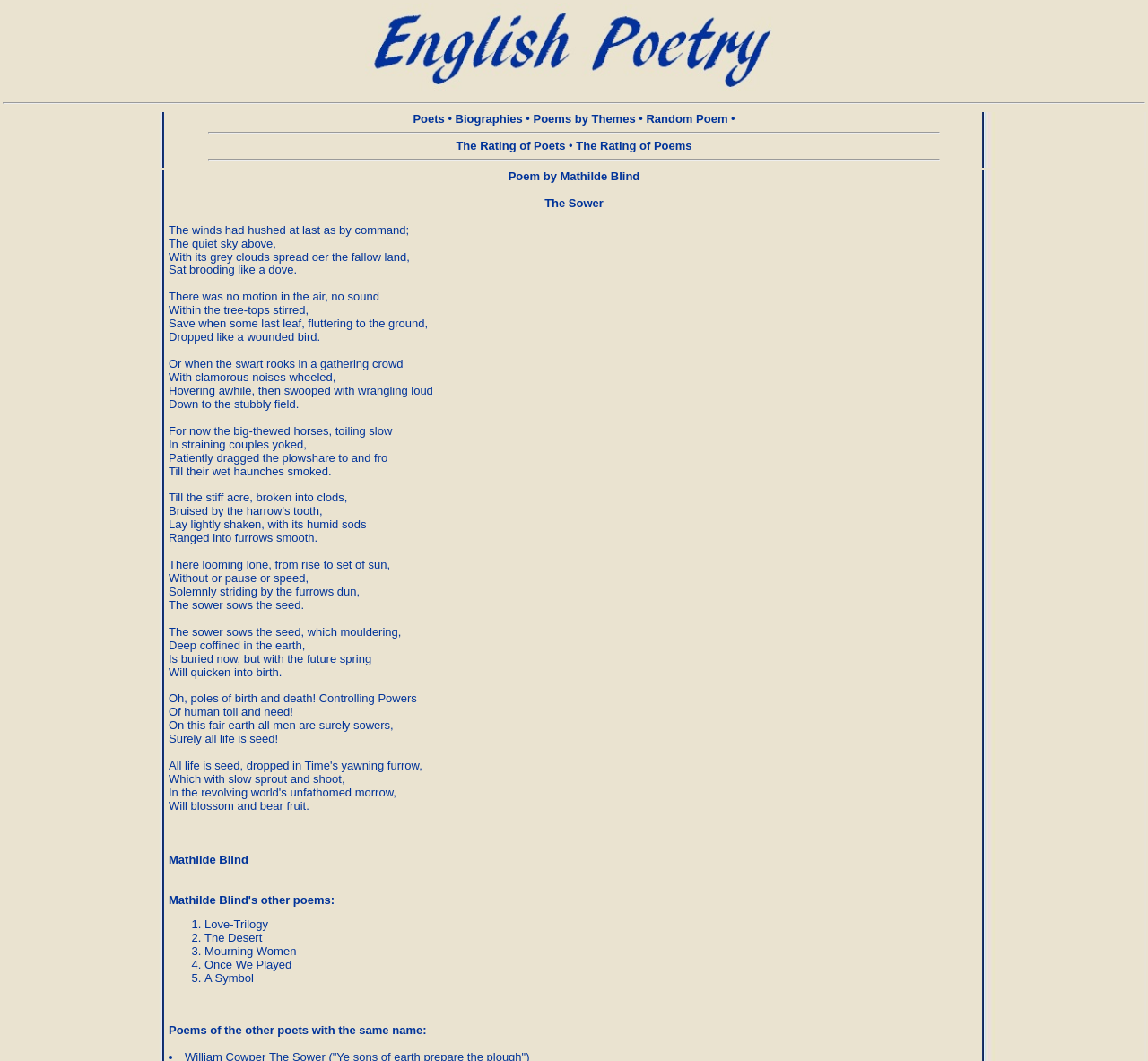Given the element description: "Poems by Themes", predict the bounding box coordinates of the UI element it refers to, using four float numbers between 0 and 1, i.e., [left, top, right, bottom].

[0.464, 0.106, 0.554, 0.118]